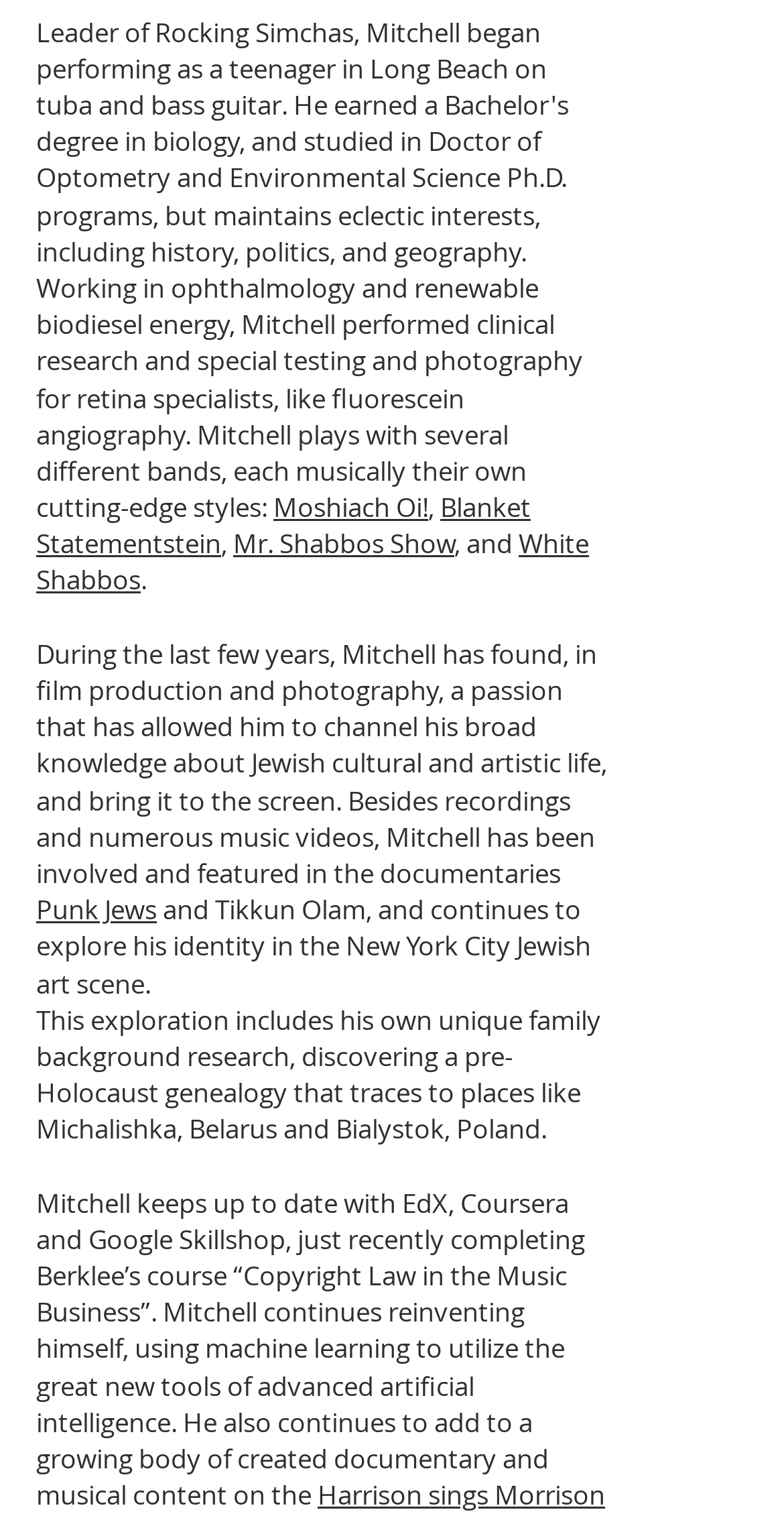Using the element description: "See All", determine the bounding box coordinates. The coordinates should be in the format [left, top, right, bottom], with values between 0 and 1.

None